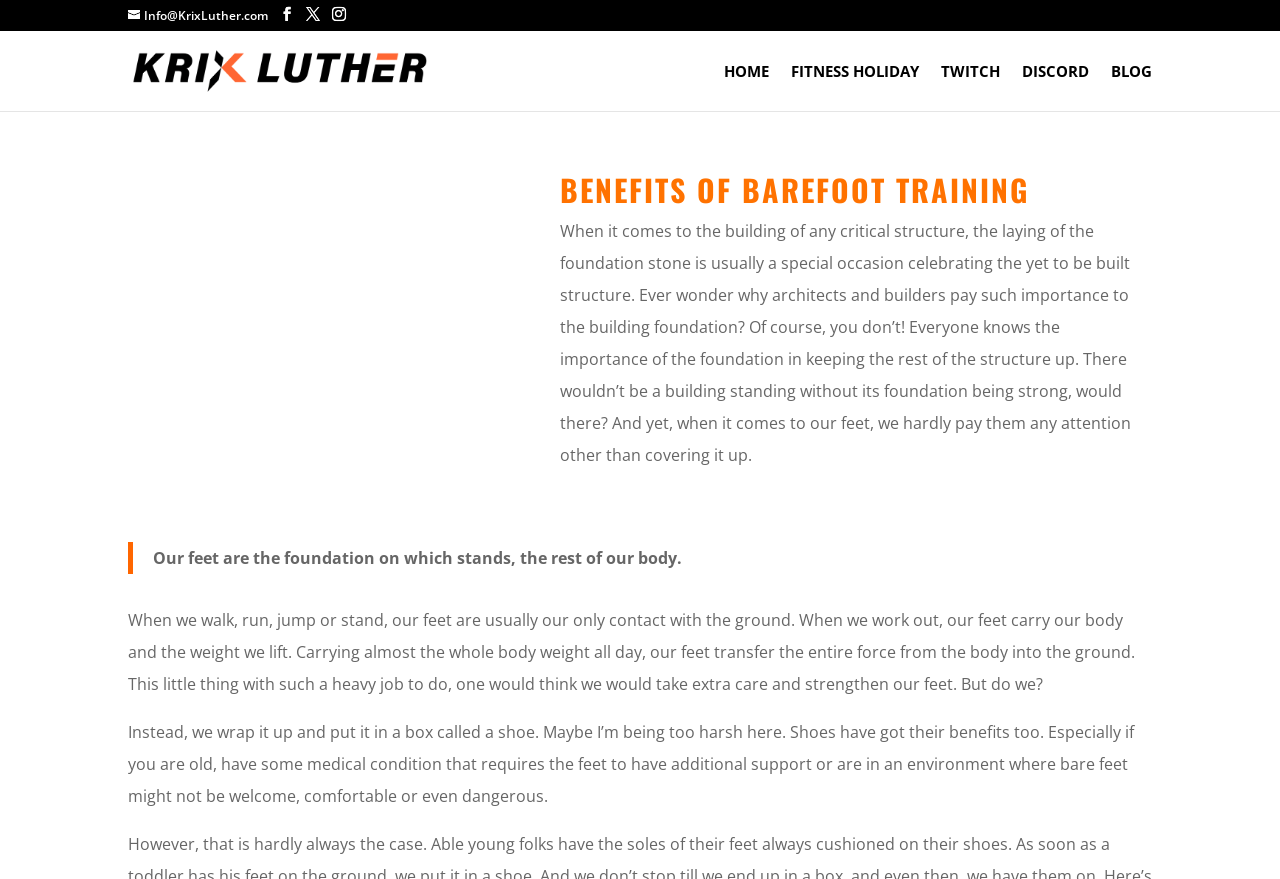Determine the bounding box coordinates for the UI element with the following description: "Twitch". The coordinates should be four float numbers between 0 and 1, represented as [left, top, right, bottom].

[0.735, 0.073, 0.781, 0.126]